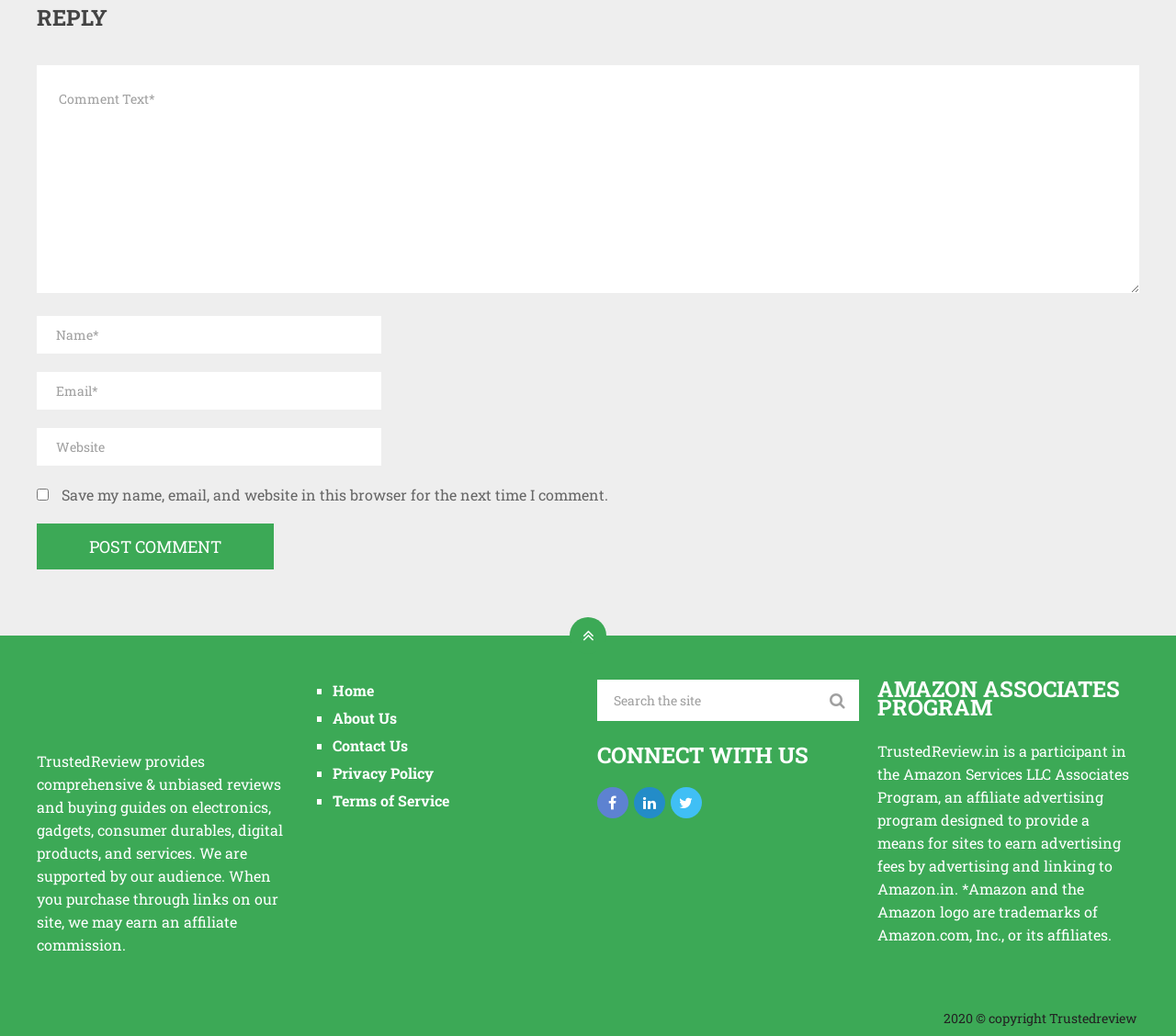Can you find the bounding box coordinates of the area I should click to execute the following instruction: "Search the site"?

[0.508, 0.656, 0.73, 0.696]